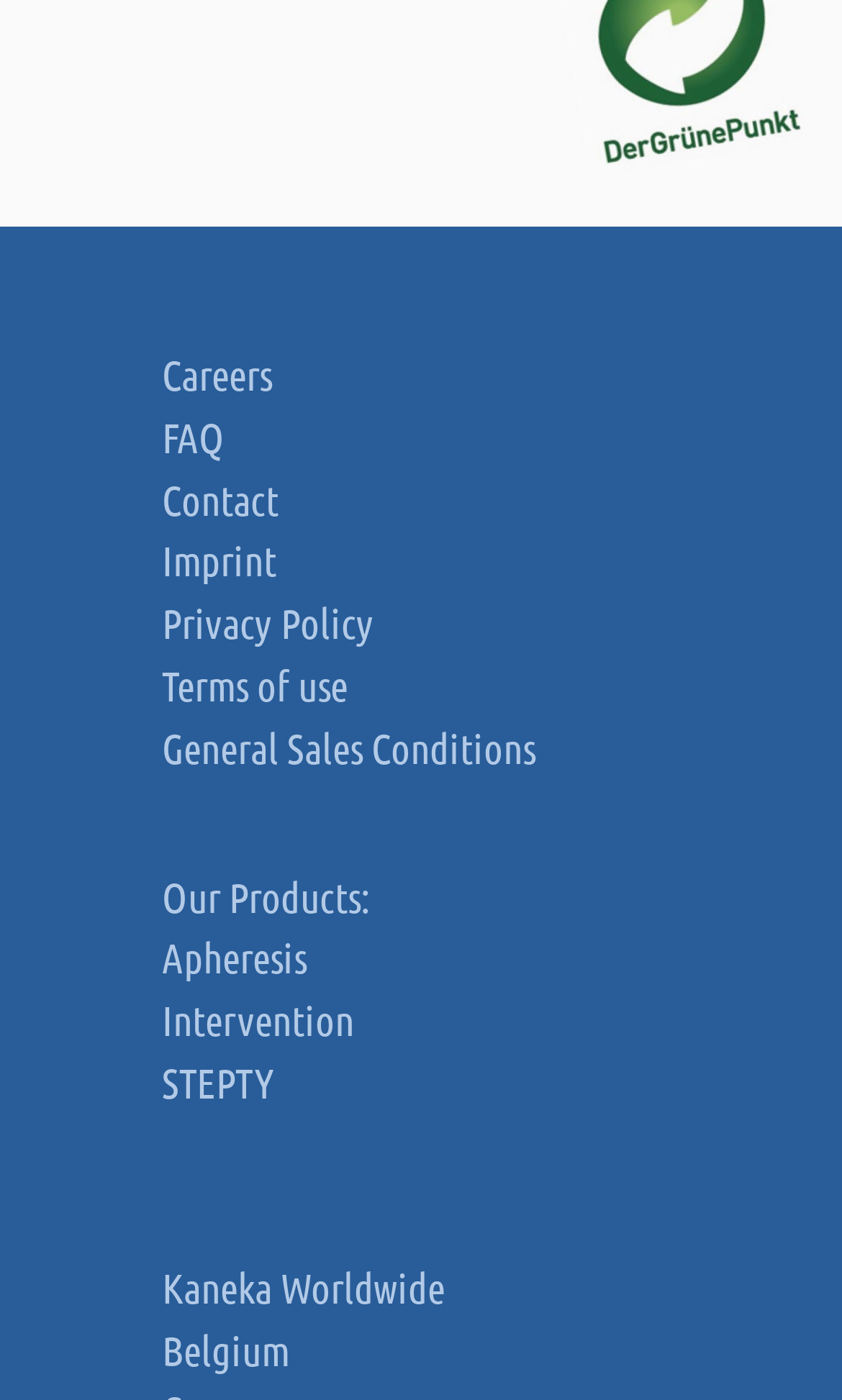Identify the bounding box for the UI element specified in this description: "Contact". The coordinates must be four float numbers between 0 and 1, formatted as [left, top, right, bottom].

[0.192, 0.339, 0.331, 0.374]